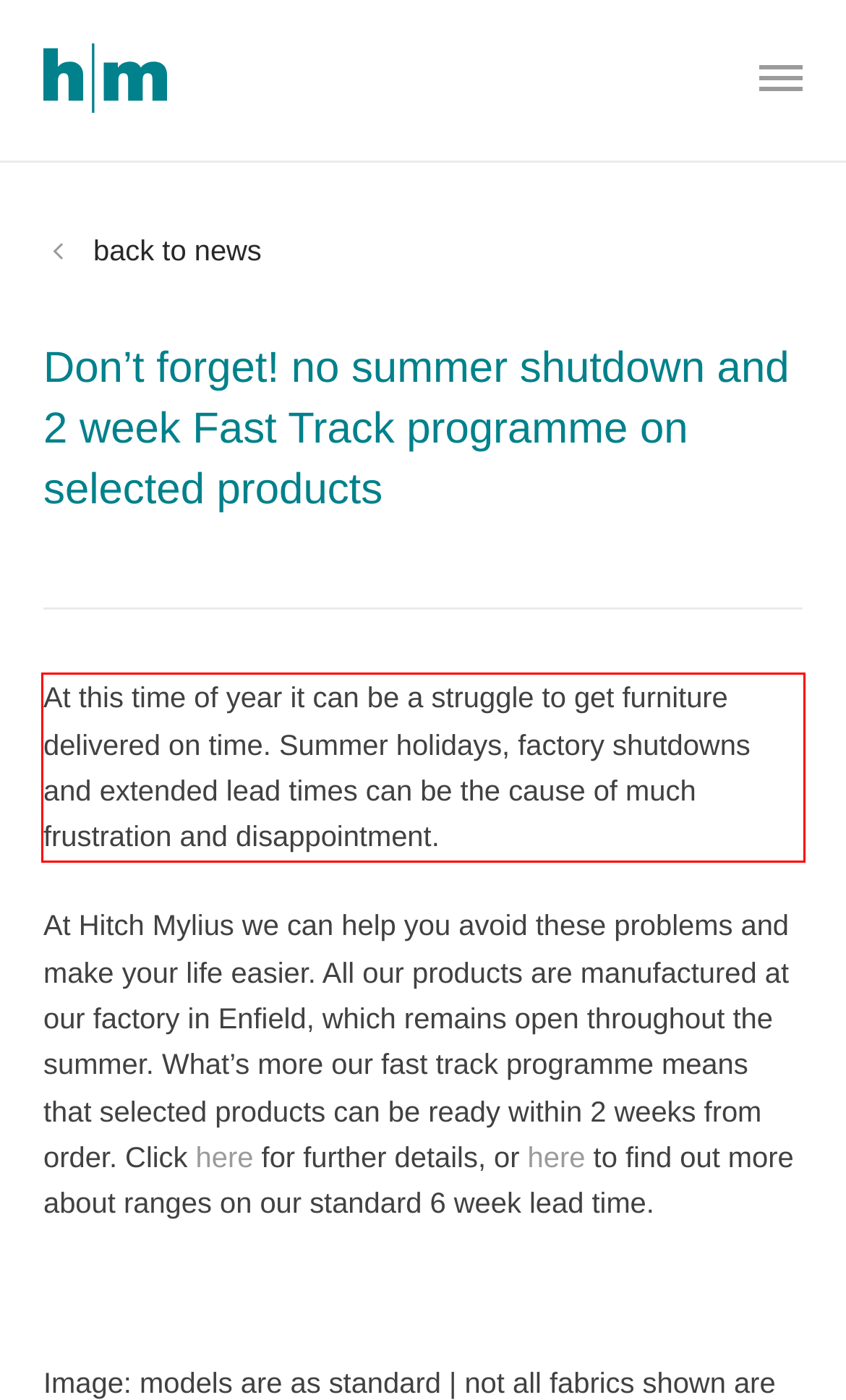Analyze the webpage screenshot and use OCR to recognize the text content in the red bounding box.

At this time of year it can be a struggle to get furniture delivered on time. Summer holidays, factory shutdowns and extended lead times can be the cause of much frustration and disappointment.